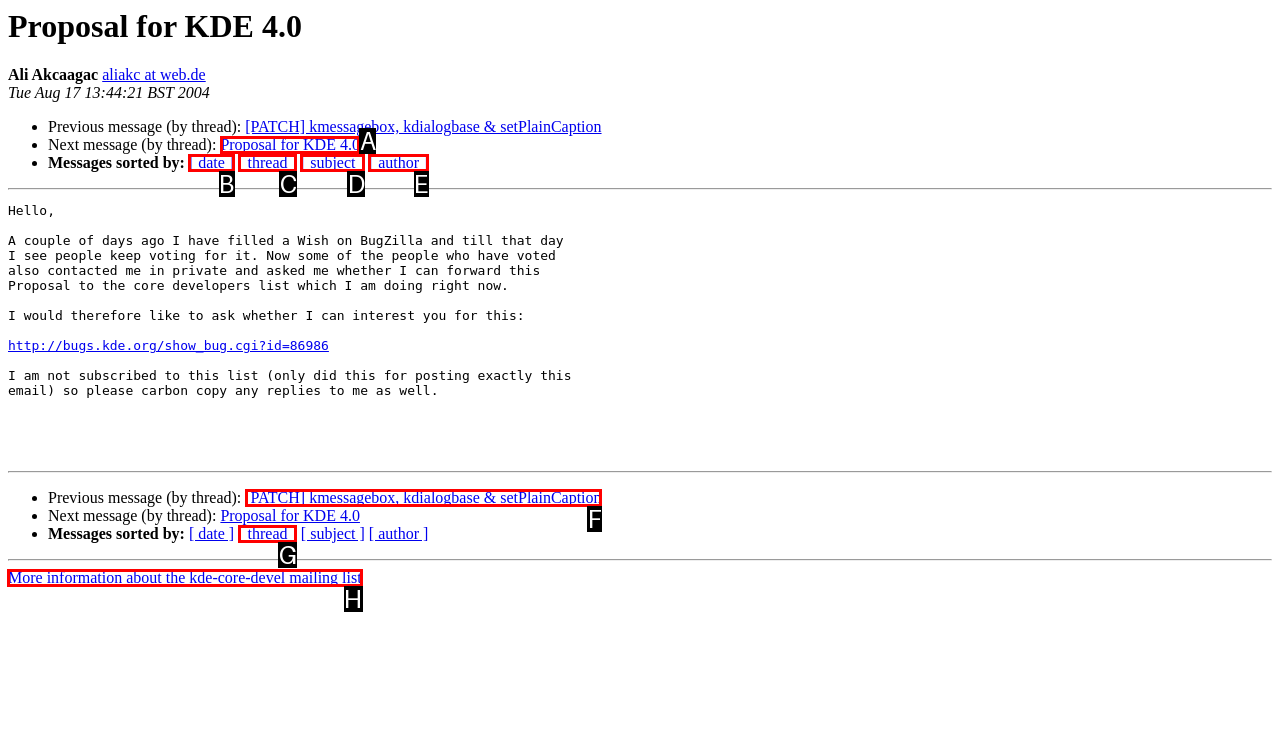Figure out which option to click to perform the following task: View more information about the kde-core-devel mailing list
Provide the letter of the correct option in your response.

H